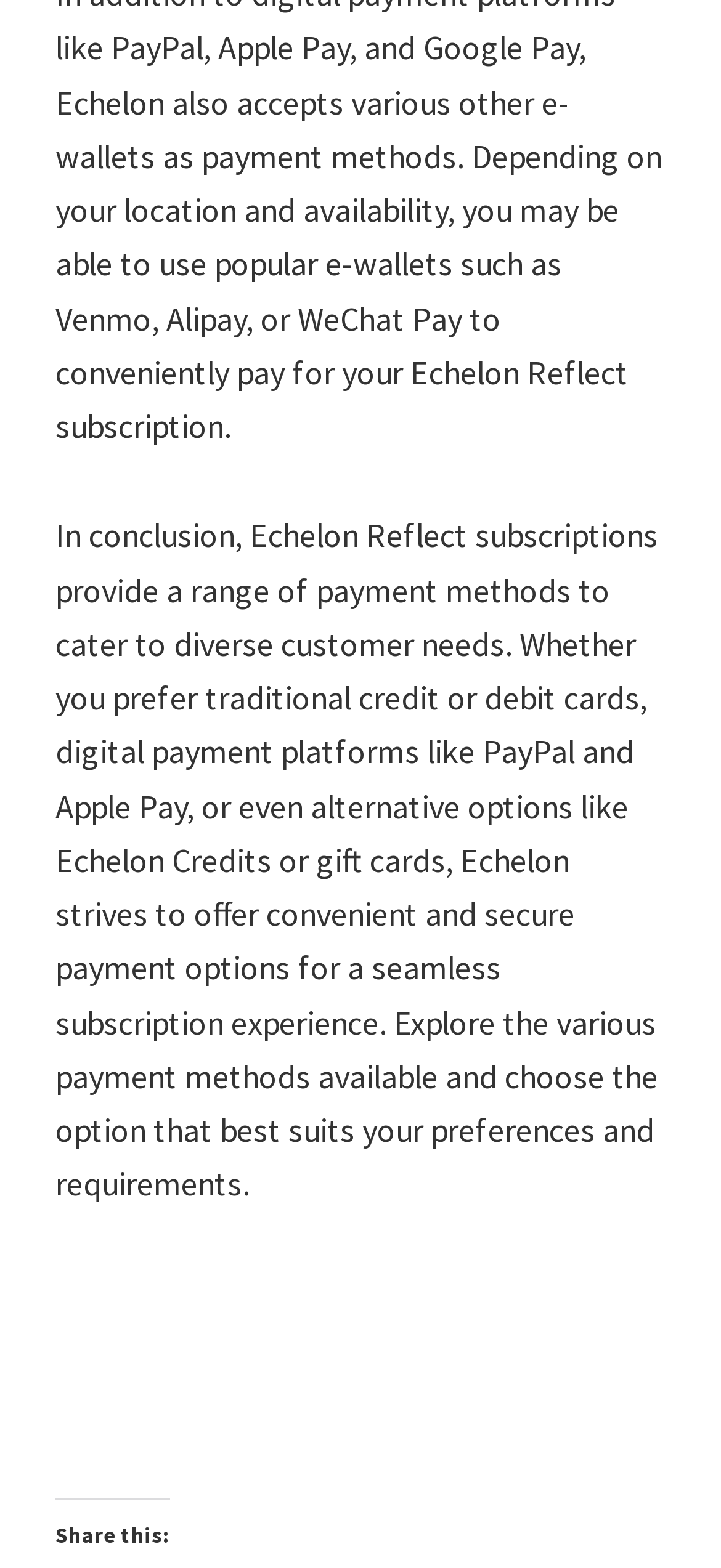What is the format of the 'Discover more' link? From the image, respond with a single word or brief phrase.

Link with an image